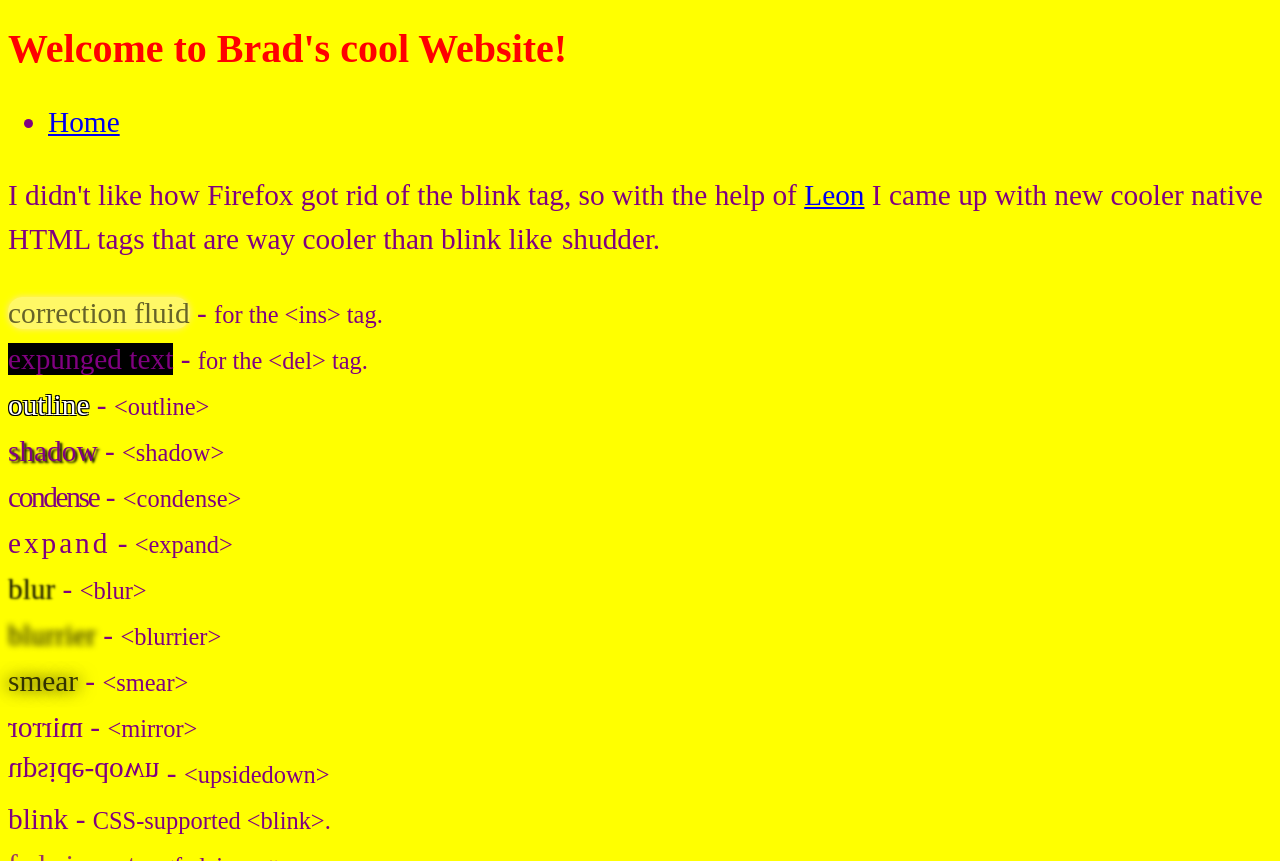Answer the question briefly using a single word or phrase: 
What is the tag for making text upside-down?

<upsidedown>